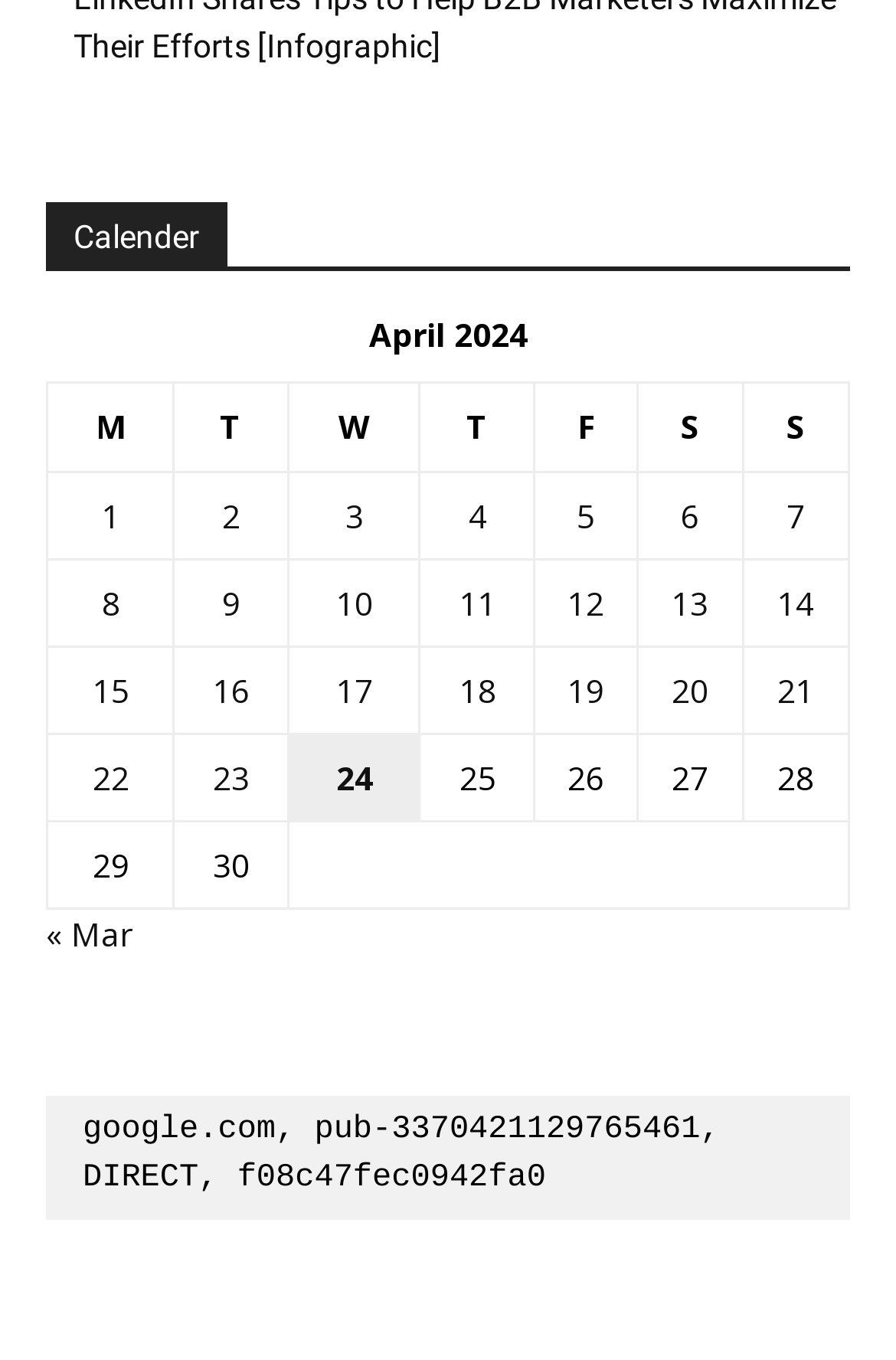Locate the bounding box coordinates of the element I should click to achieve the following instruction: "Subscribe to the newsletter".

None